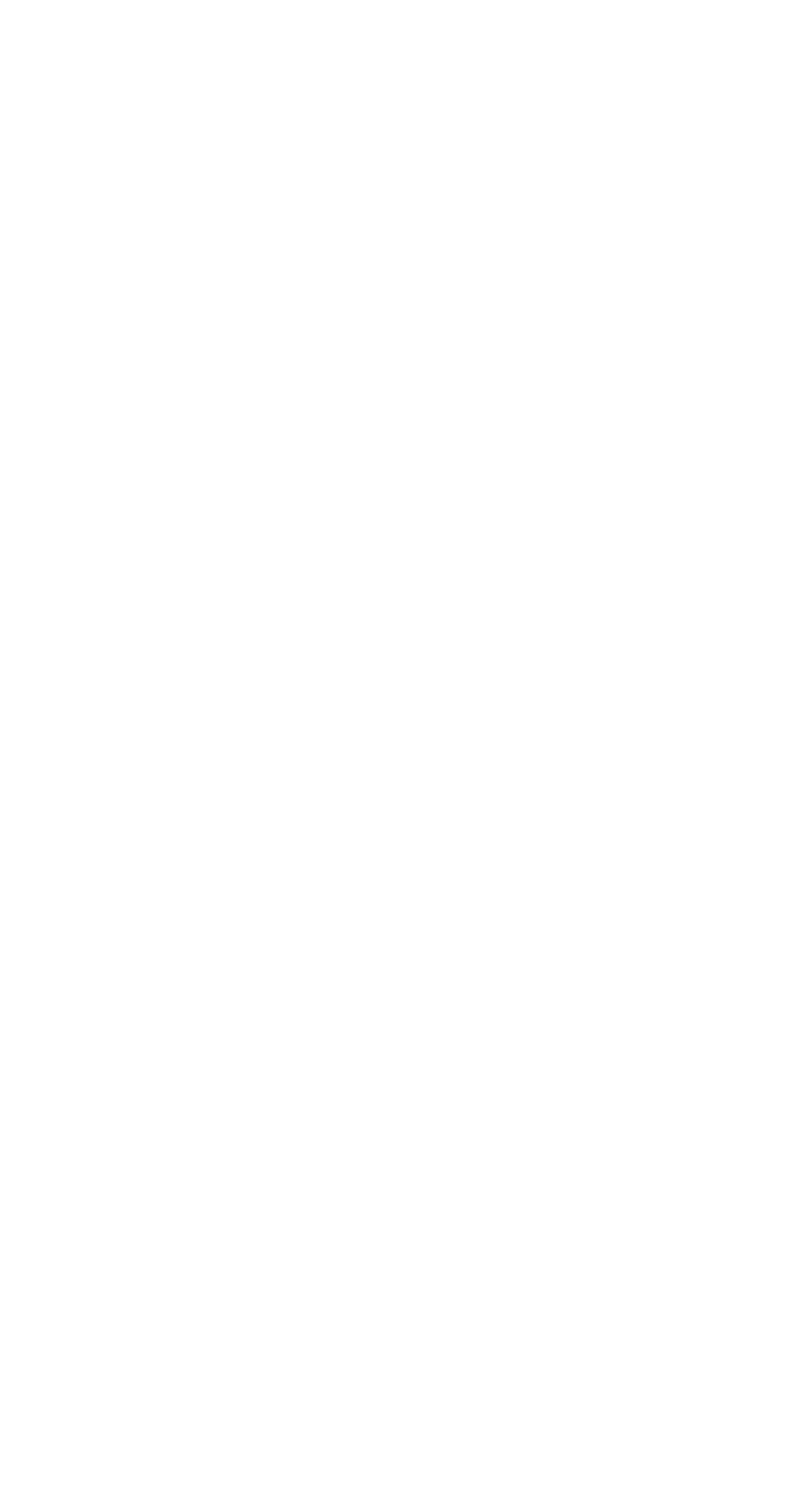Please determine the bounding box coordinates of the area that needs to be clicked to complete this task: 'Read the article 'Ultimate Turkey Burger''. The coordinates must be four float numbers between 0 and 1, formatted as [left, top, right, bottom].

[0.115, 0.713, 0.885, 0.768]